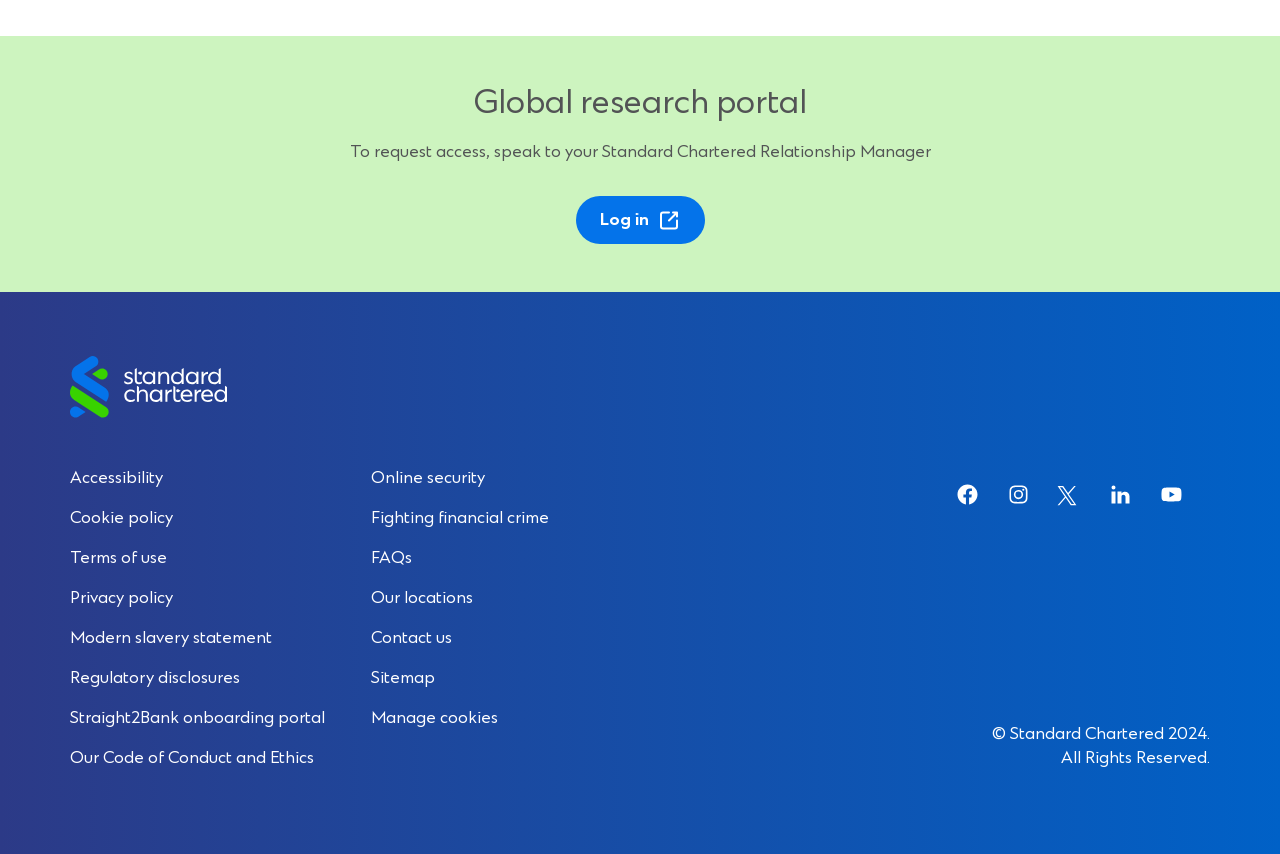Respond with a single word or phrase:
What type of menu is located at the bottom of the webpage?

Footer menu